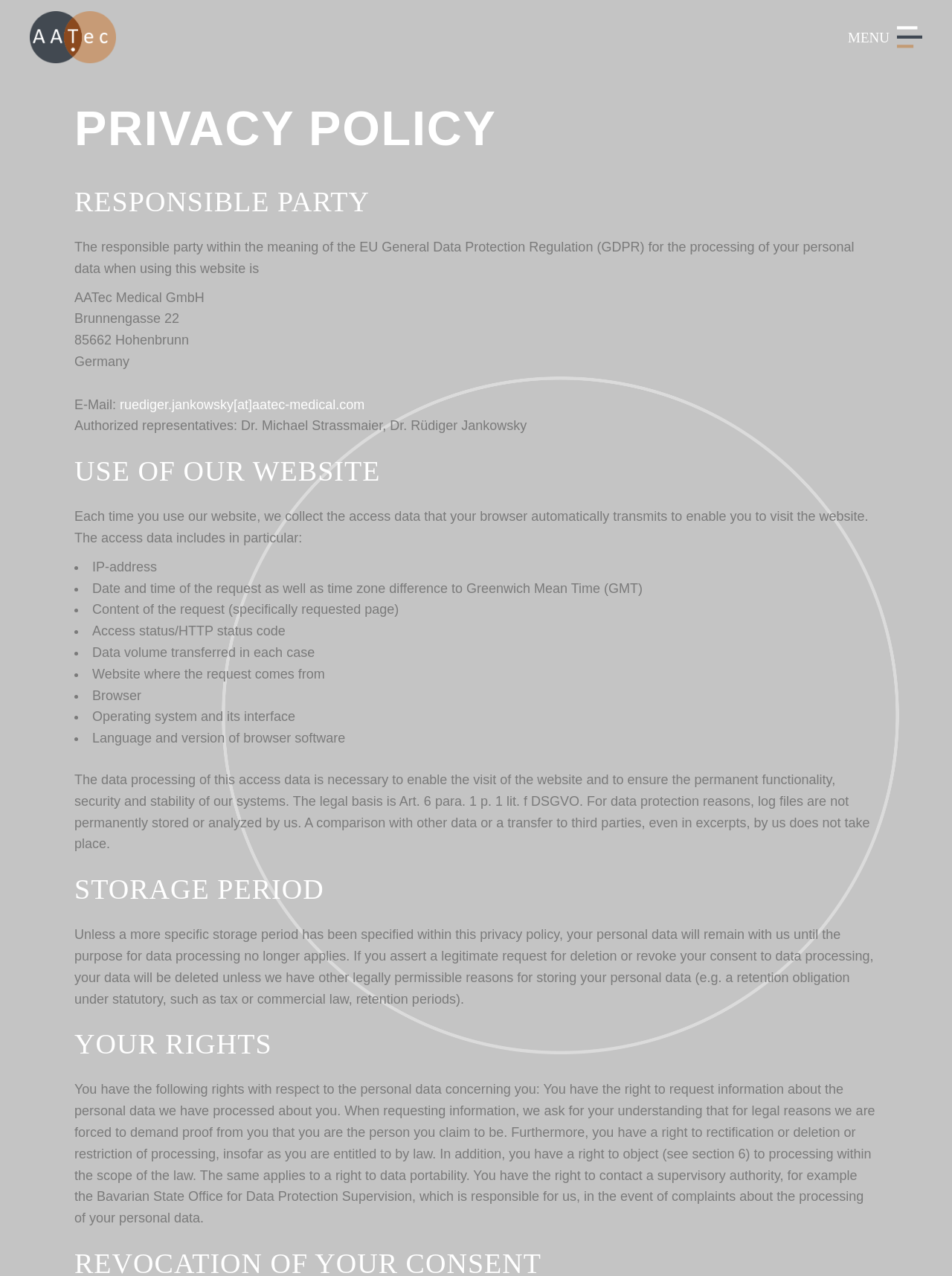Please answer the following question using a single word or phrase: 
What is the purpose of collecting access data?

To enable website visit and ensure system functionality